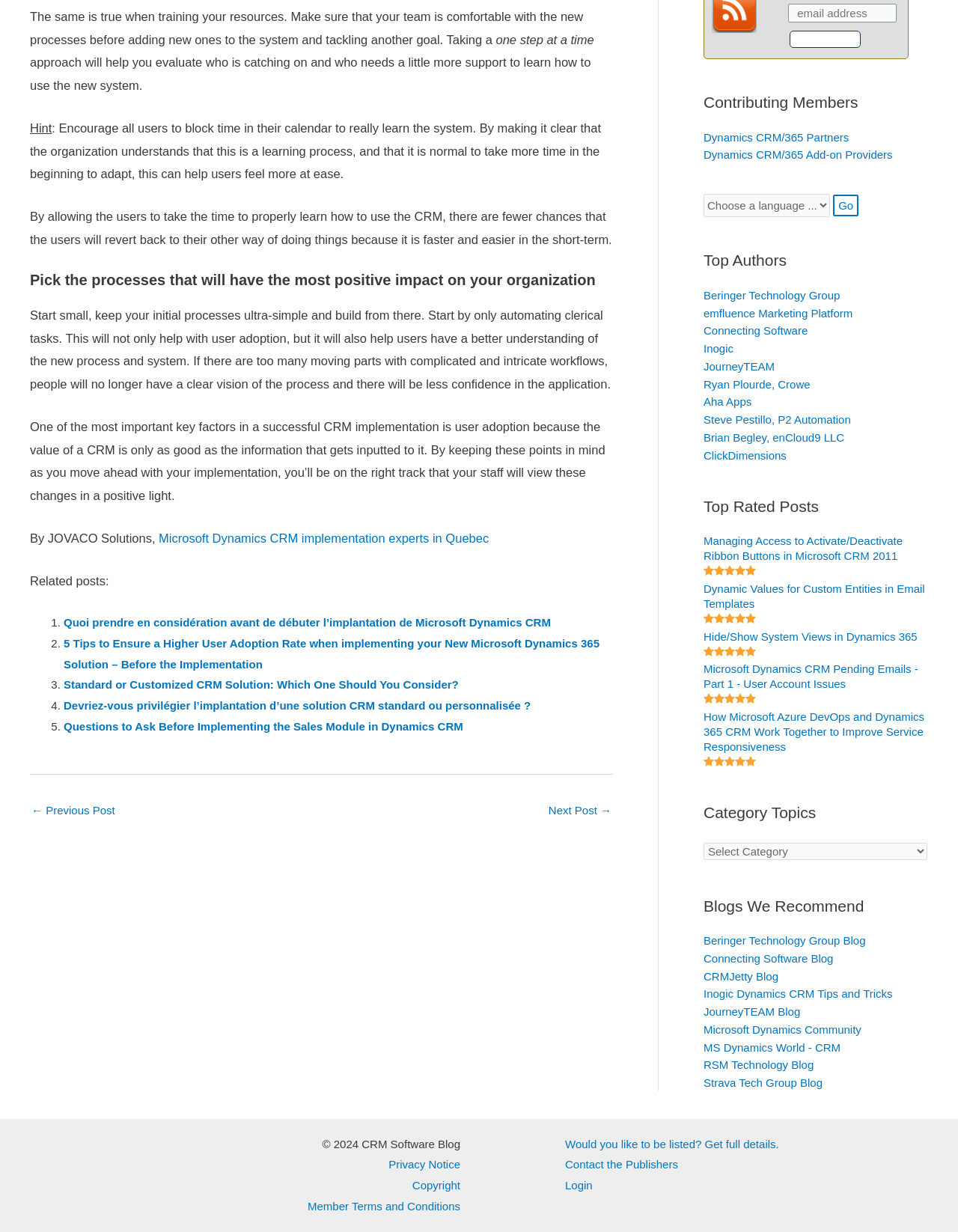Look at the image and give a detailed response to the following question: What is the topic of the current post?

Based on the content of the webpage, the topic of the current post is about CRM implementation, specifically about how to successfully implement a CRM system, as indicated by the text 'Pick the processes that will have the most positive impact on your organization' and other related paragraphs.